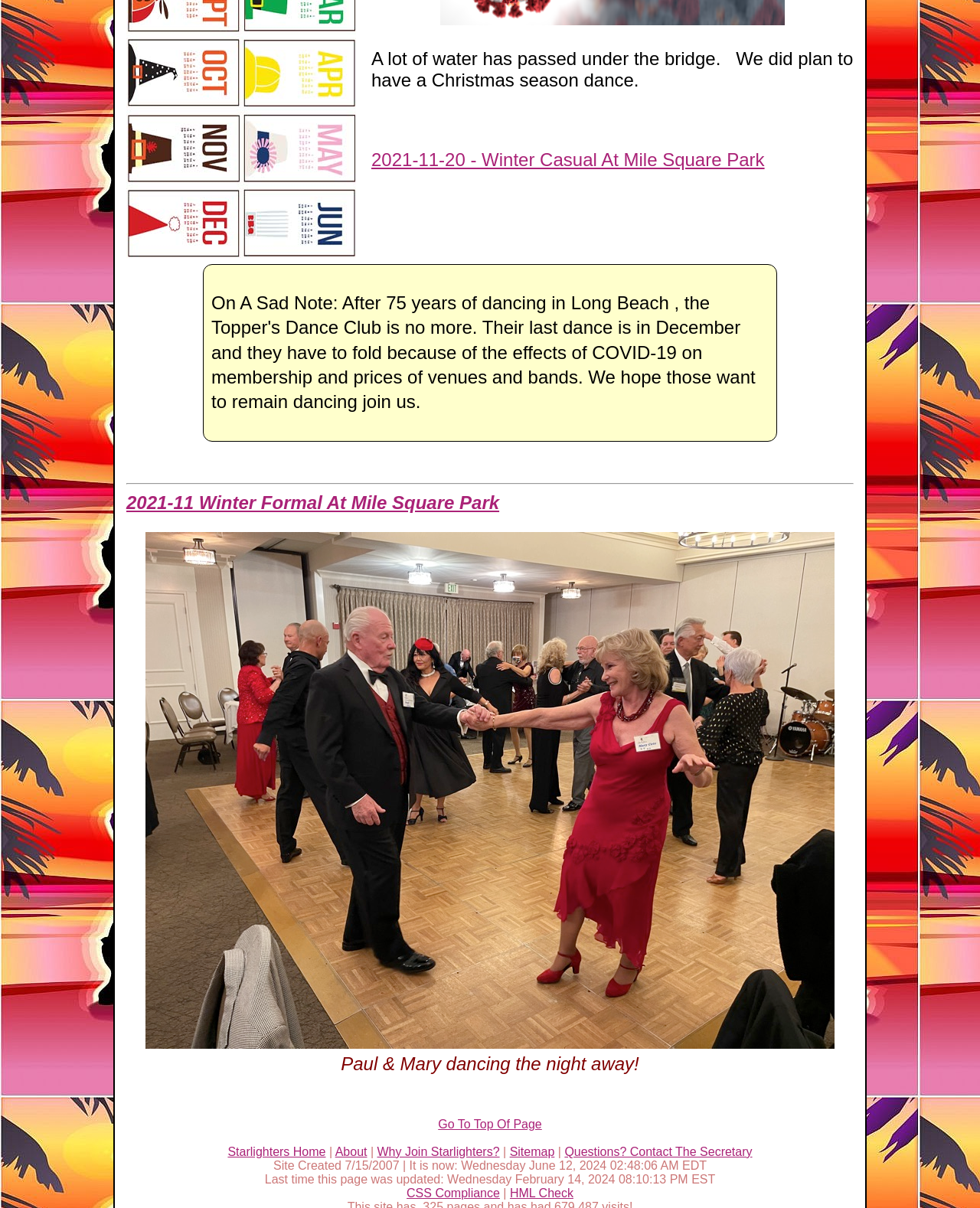From the webpage screenshot, identify the region described by HML Check. Provide the bounding box coordinates as (top-left x, top-left y, bottom-right x, bottom-right y), with each value being a floating point number between 0 and 1.

[0.52, 0.982, 0.585, 0.993]